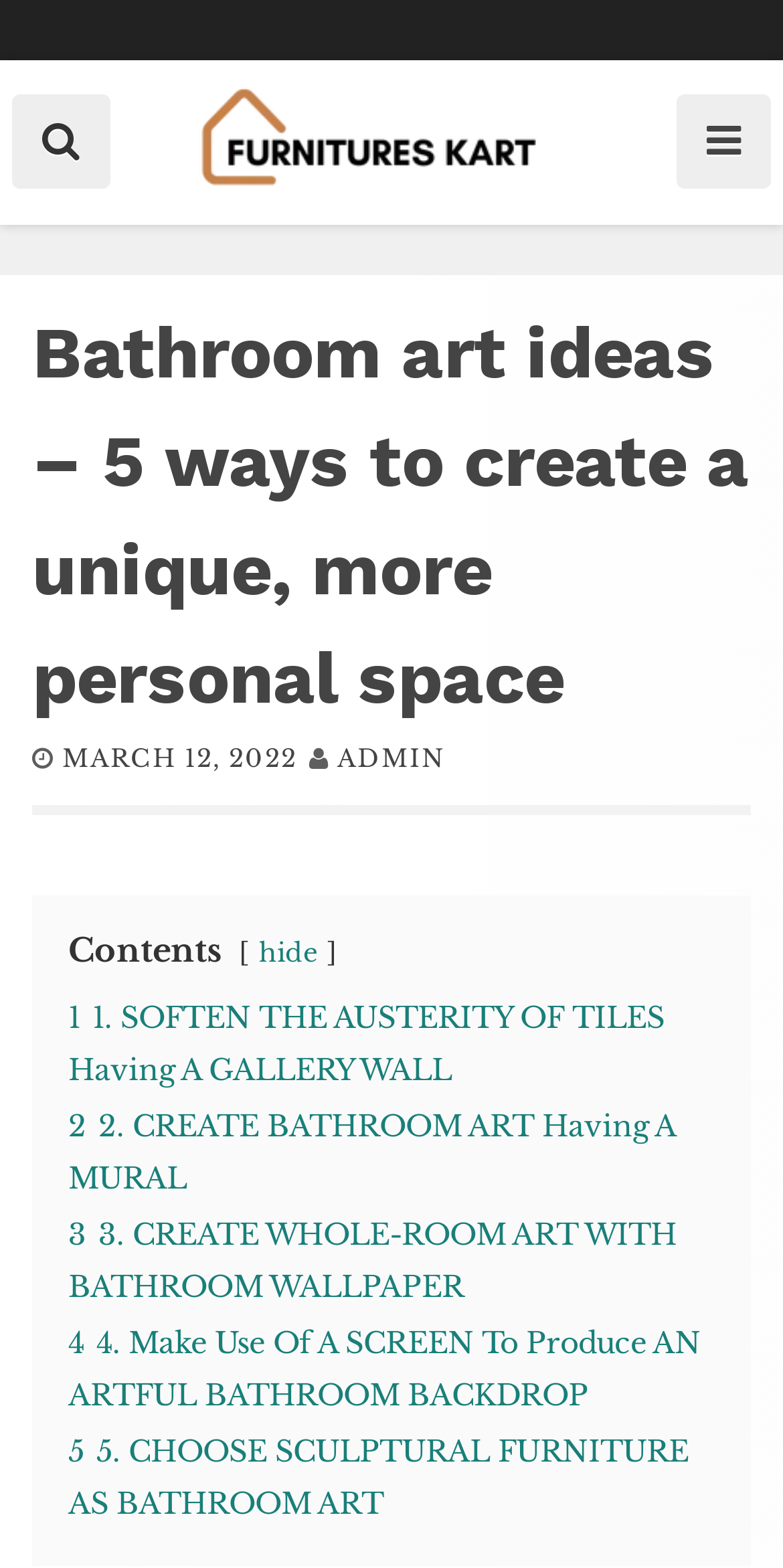What is the main topic of this webpage? Refer to the image and provide a one-word or short phrase answer.

Bathroom art ideas